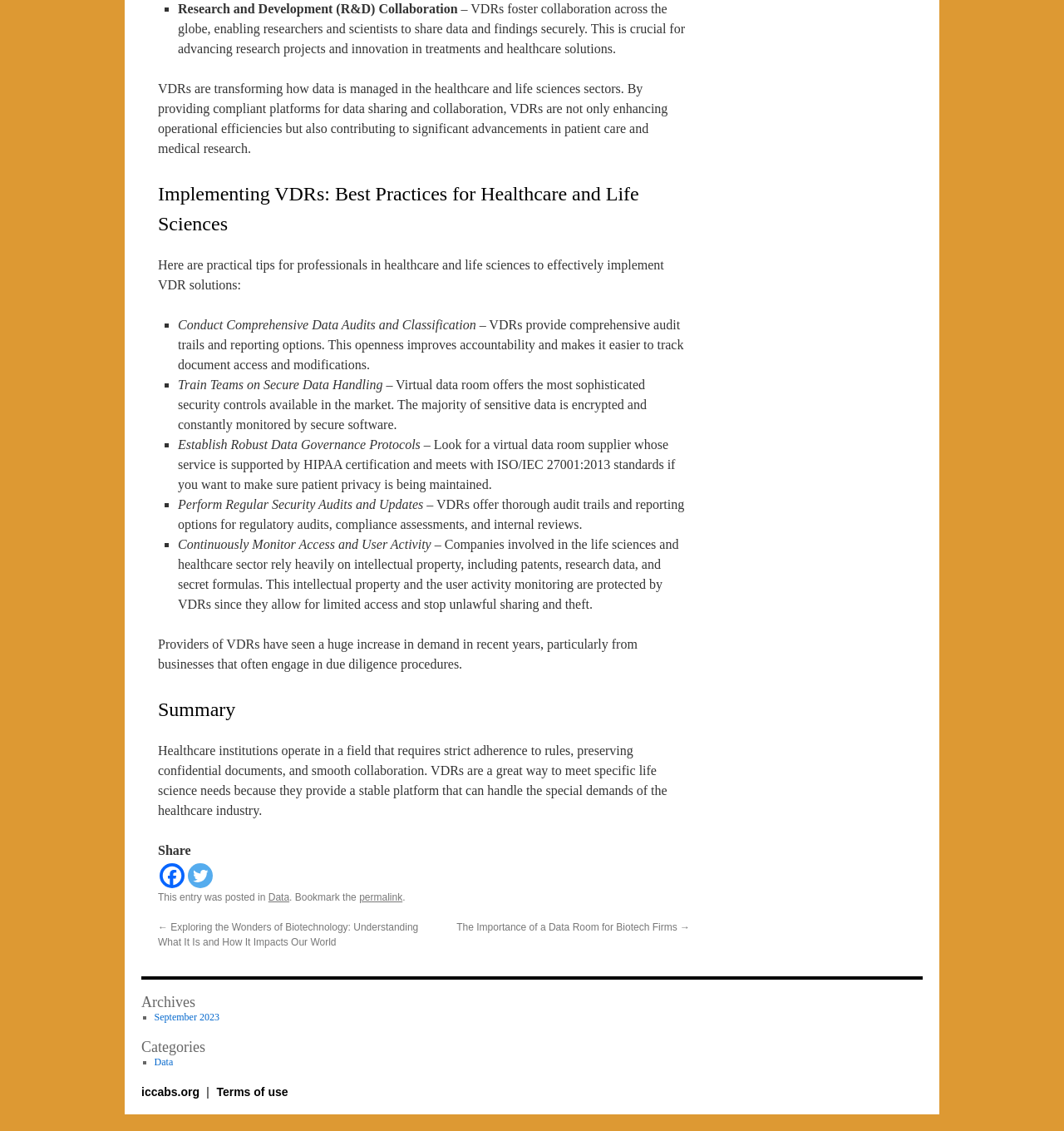Can you find the bounding box coordinates for the element to click on to achieve the instruction: "Visit the homepage"?

[0.133, 0.959, 0.191, 0.971]